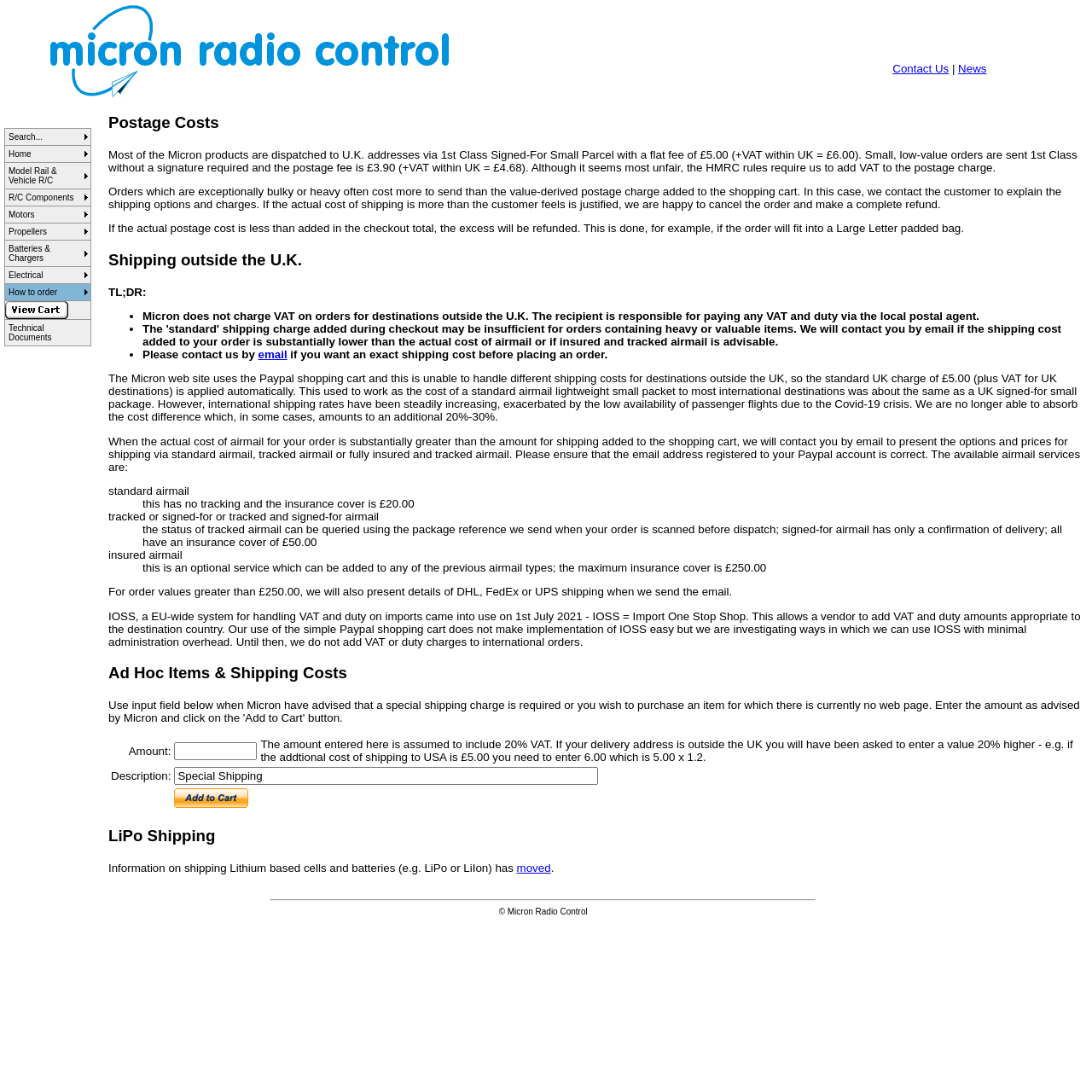Determine the bounding box coordinates of the clickable area required to perform the following instruction: "Go to Contact Us page". The coordinates should be represented as four float numbers between 0 and 1: [left, top, right, bottom].

[0.817, 0.057, 0.869, 0.068]